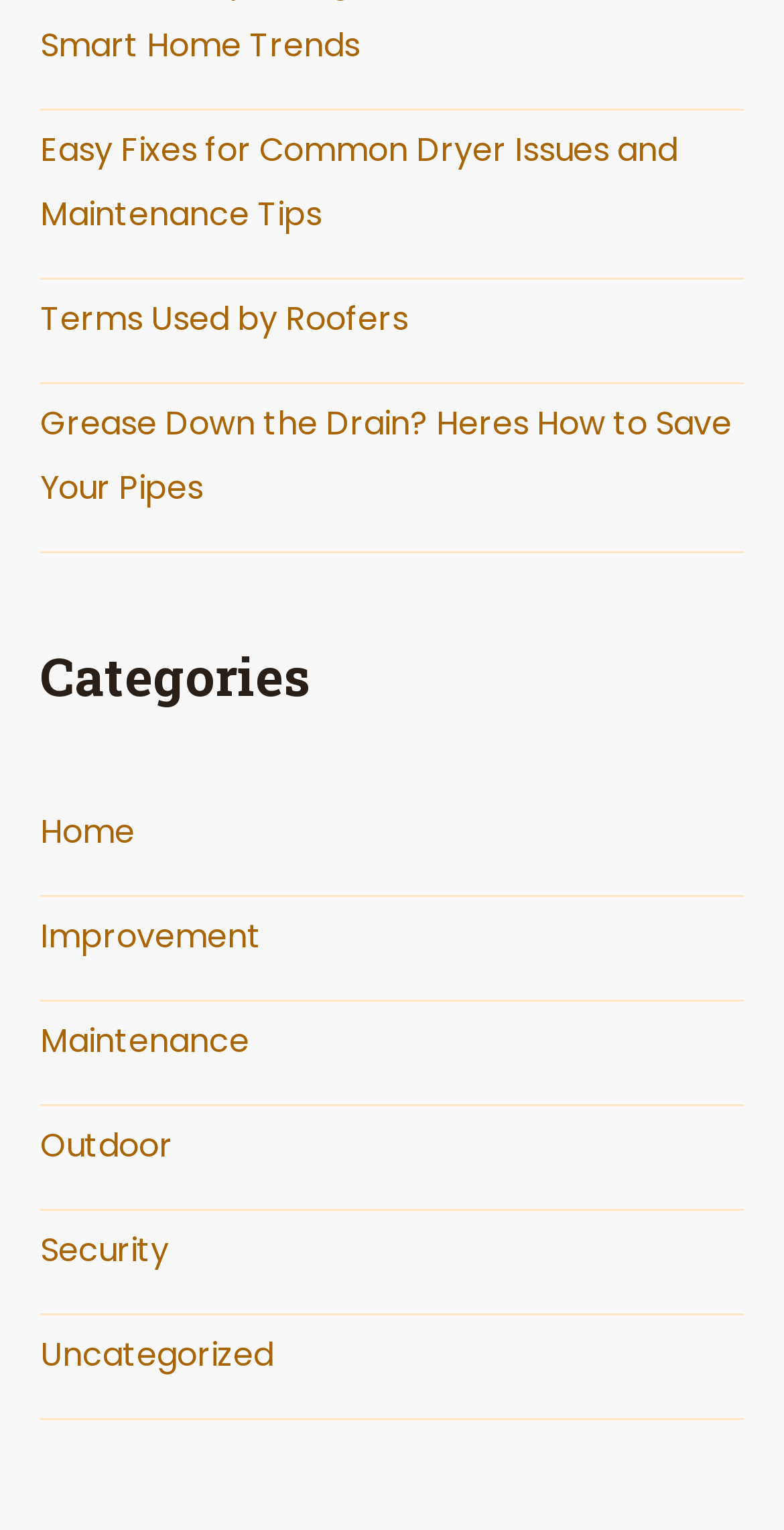Please identify the bounding box coordinates of the element I need to click to follow this instruction: "Learn about terms used by roofers".

[0.051, 0.193, 0.521, 0.223]